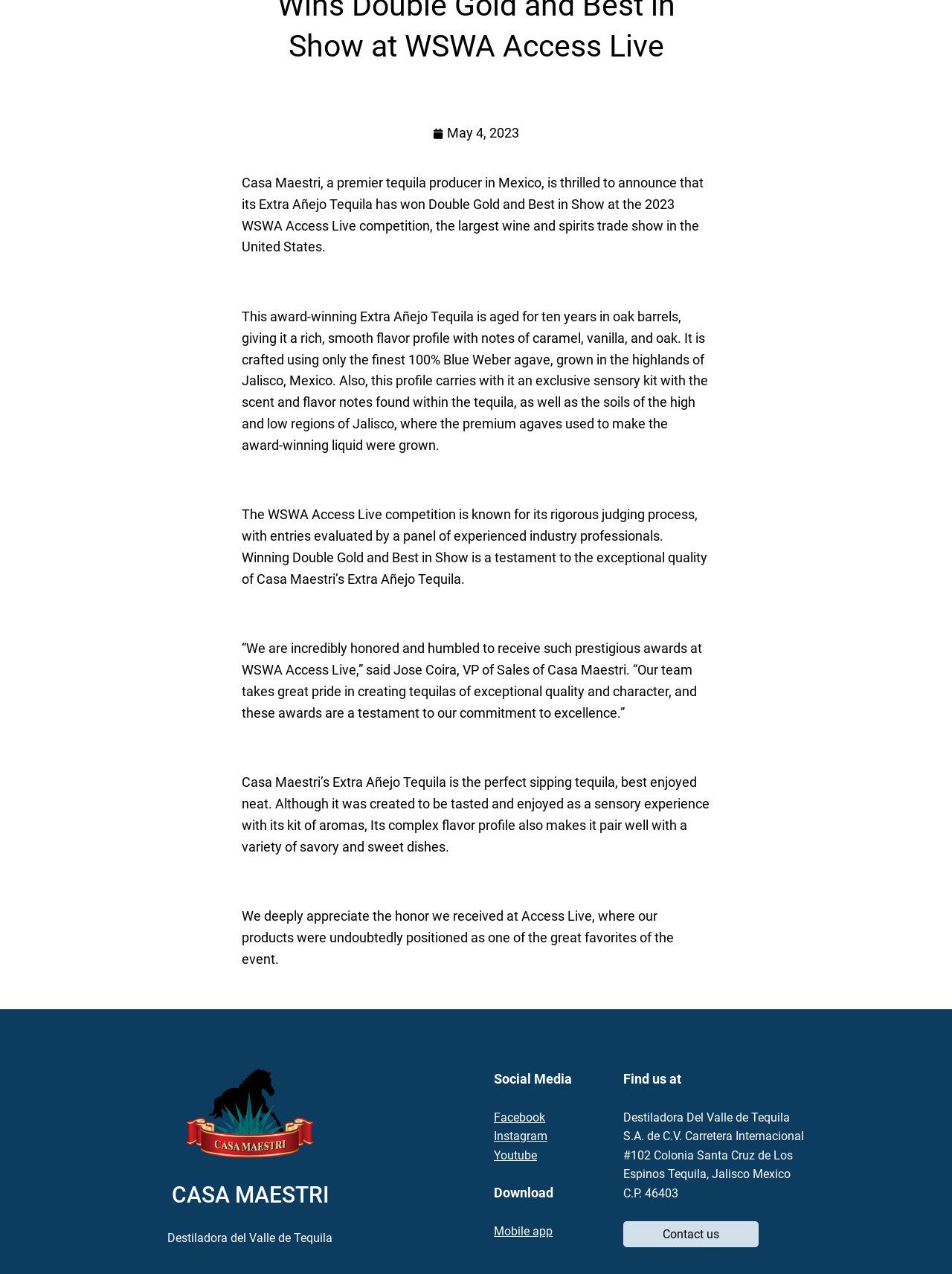Look at the image and give a detailed response to the following question: What is the name of the VP of Sales of Casa Maestri?

The name is mentioned in the fifth StaticText element with the text '“We are incredibly honored and humbled to receive such prestigious awards at WSWA Access Live,” said Jose Coira, VP of Sales of Casa Maestri...' and bounding box coordinates [0.254, 0.503, 0.738, 0.566].